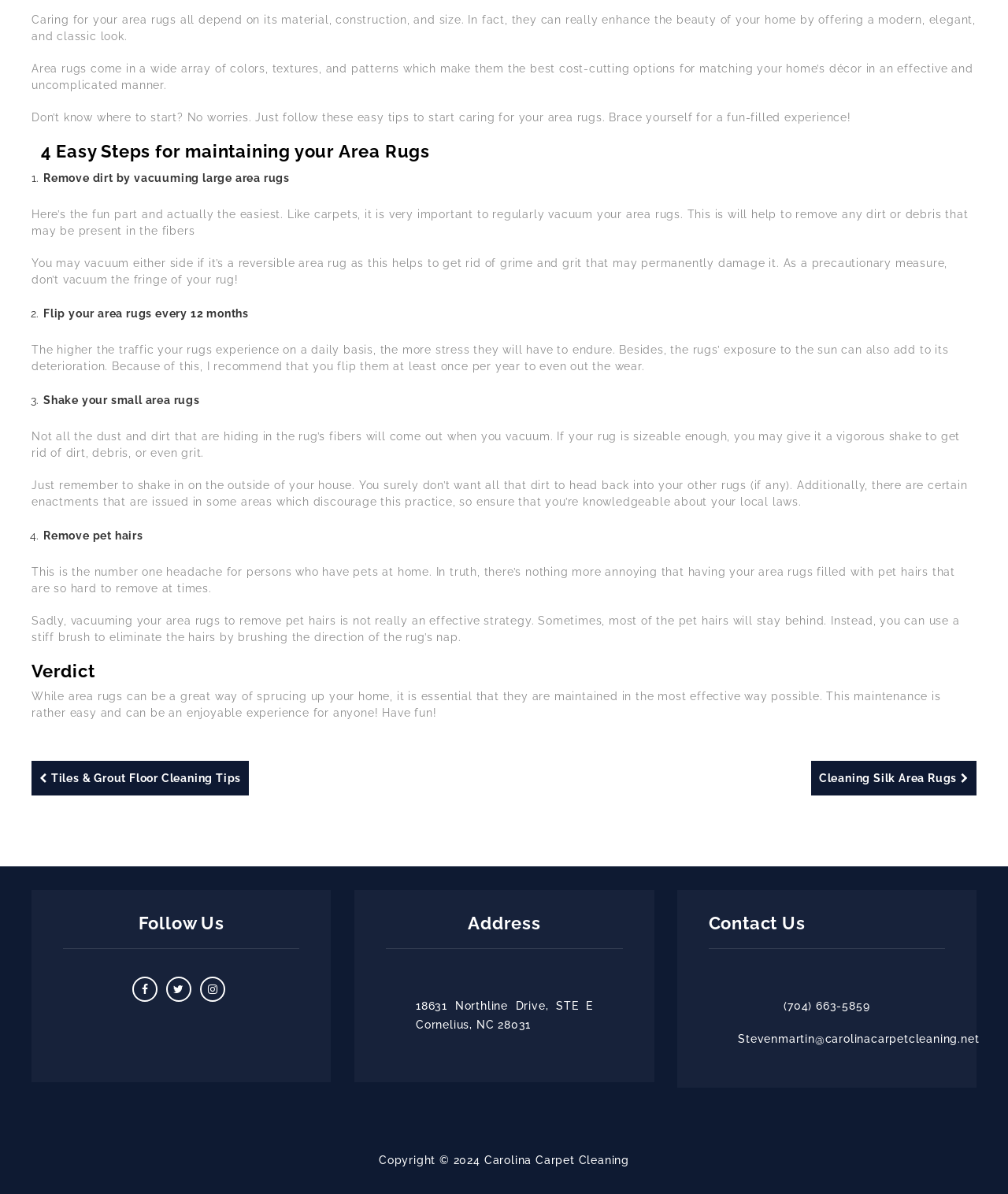Please determine the bounding box coordinates for the UI element described here. Use the format (top-left x, top-left y, bottom-right x, bottom-right y) with values bounded between 0 and 1: Carolina Carpet Cleaning

[0.48, 0.967, 0.624, 0.977]